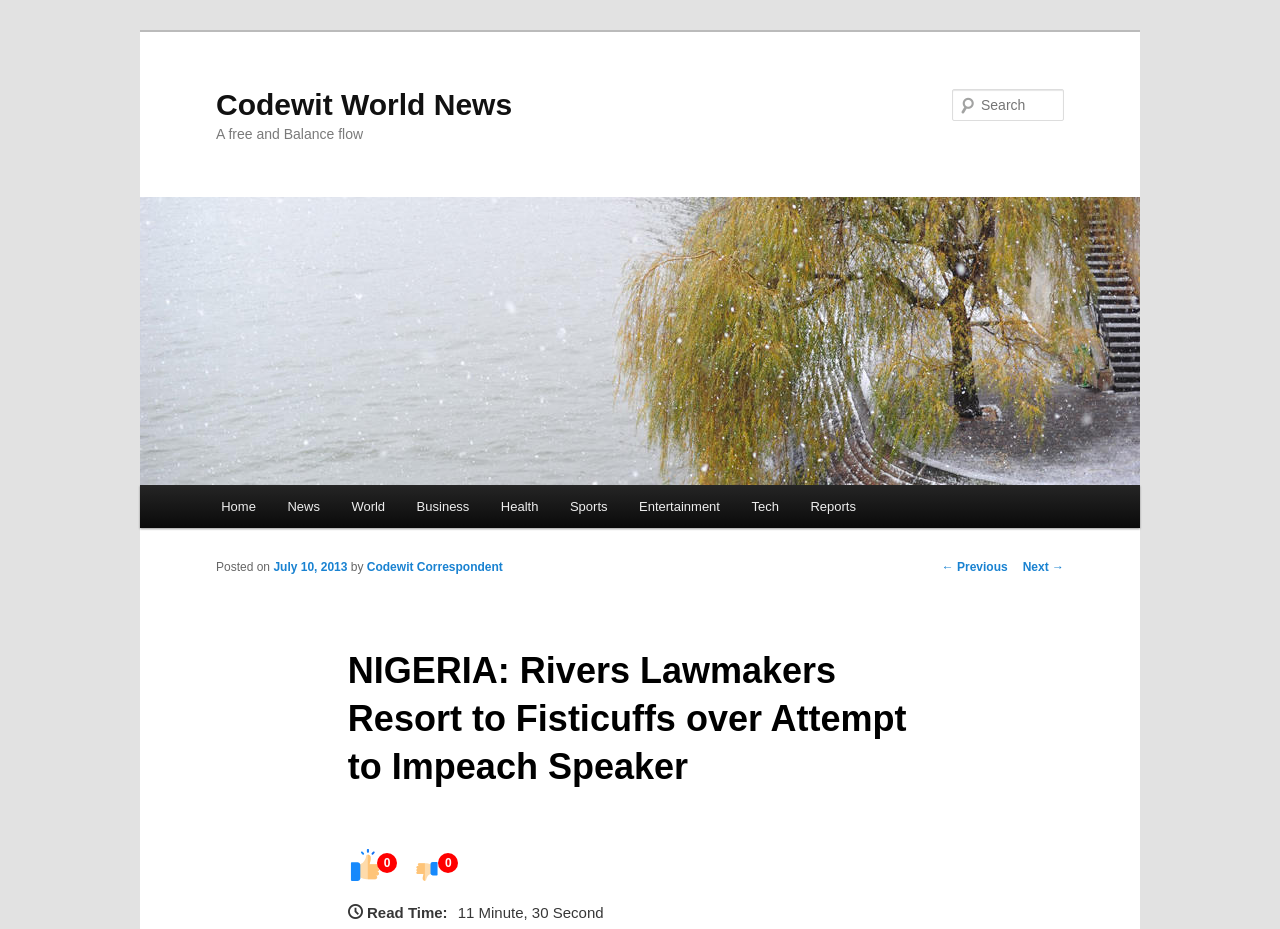Select the bounding box coordinates of the element I need to click to carry out the following instruction: "Go to Home page".

[0.16, 0.522, 0.212, 0.568]